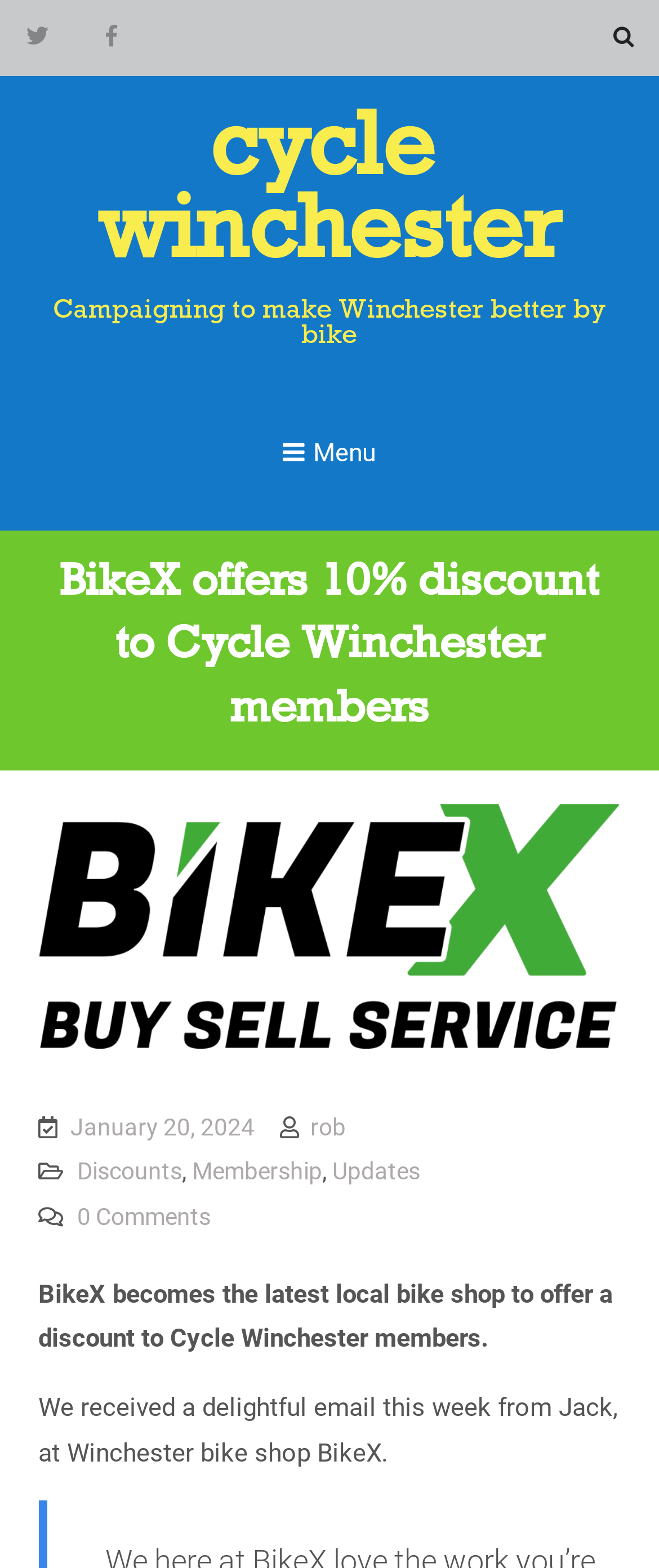Can you extract the primary headline text from the webpage?

BikeX offers 10% discount to Cycle Winchester members